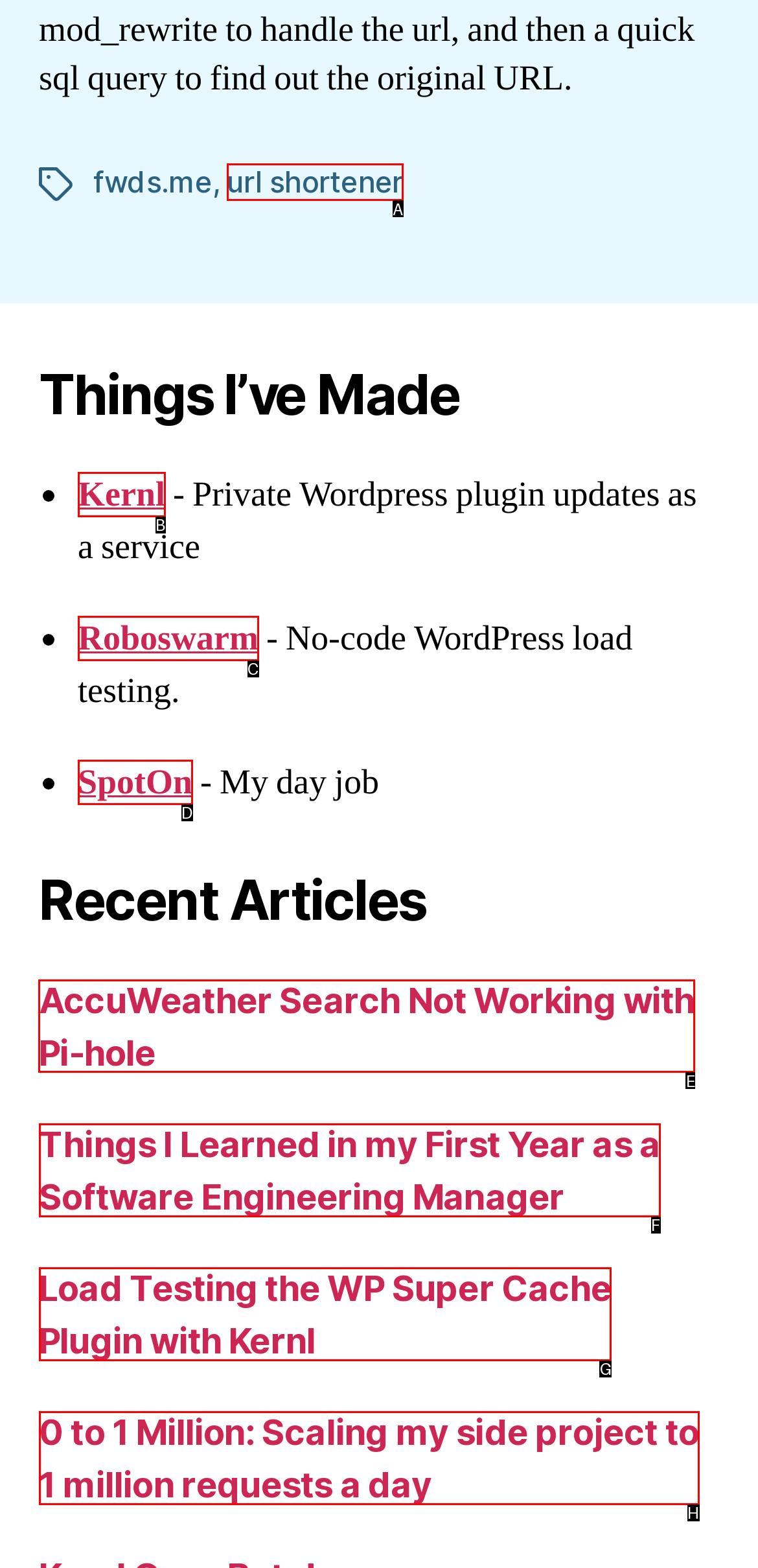Indicate which UI element needs to be clicked to fulfill the task: read about AccuWeather Search Not Working with Pi-hole
Answer with the letter of the chosen option from the available choices directly.

E